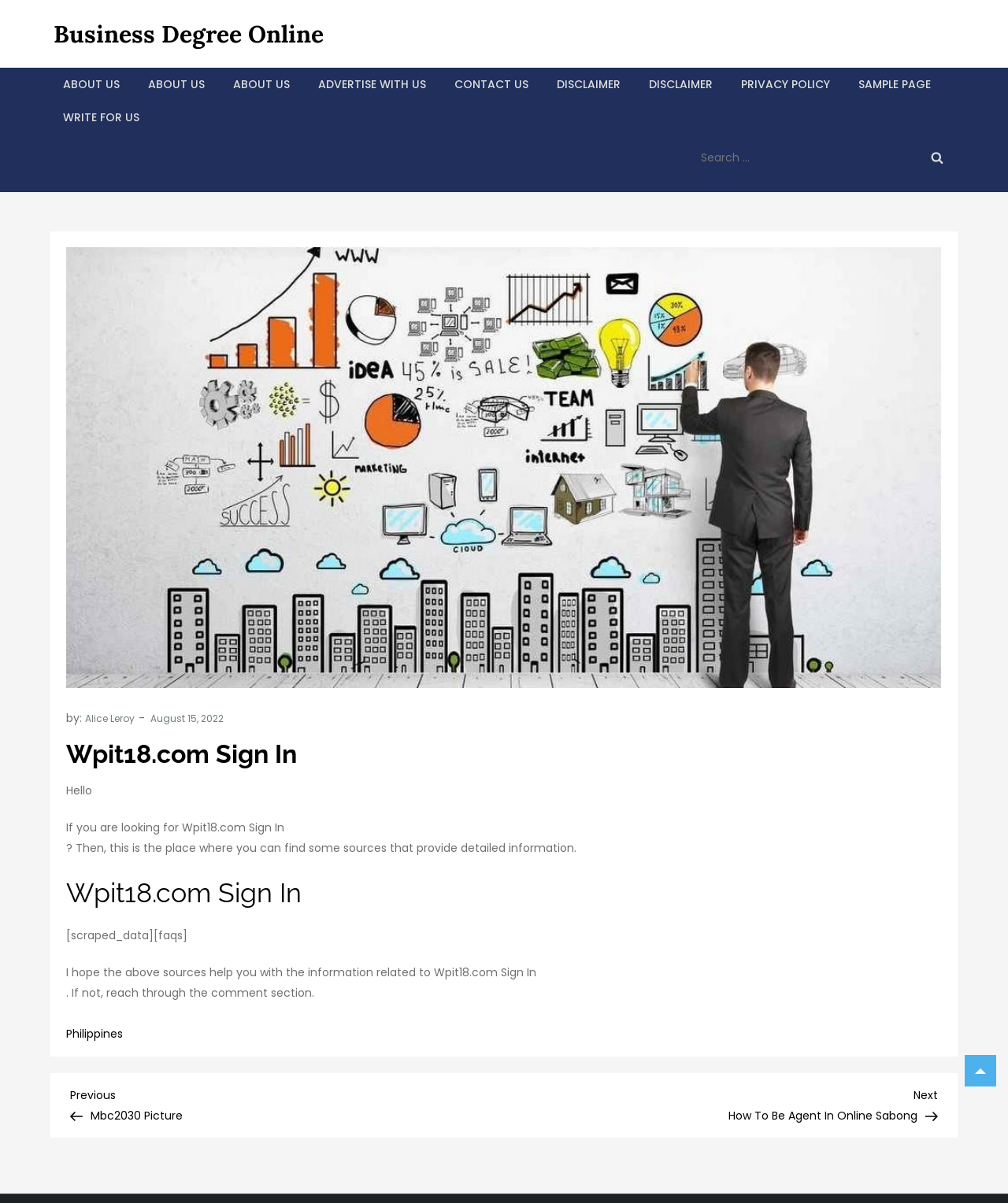Determine the bounding box coordinates of the clickable area required to perform the following instruction: "Read the article". The coordinates should be represented as four float numbers between 0 and 1: [left, top, right, bottom].

[0.05, 0.192, 0.95, 0.878]